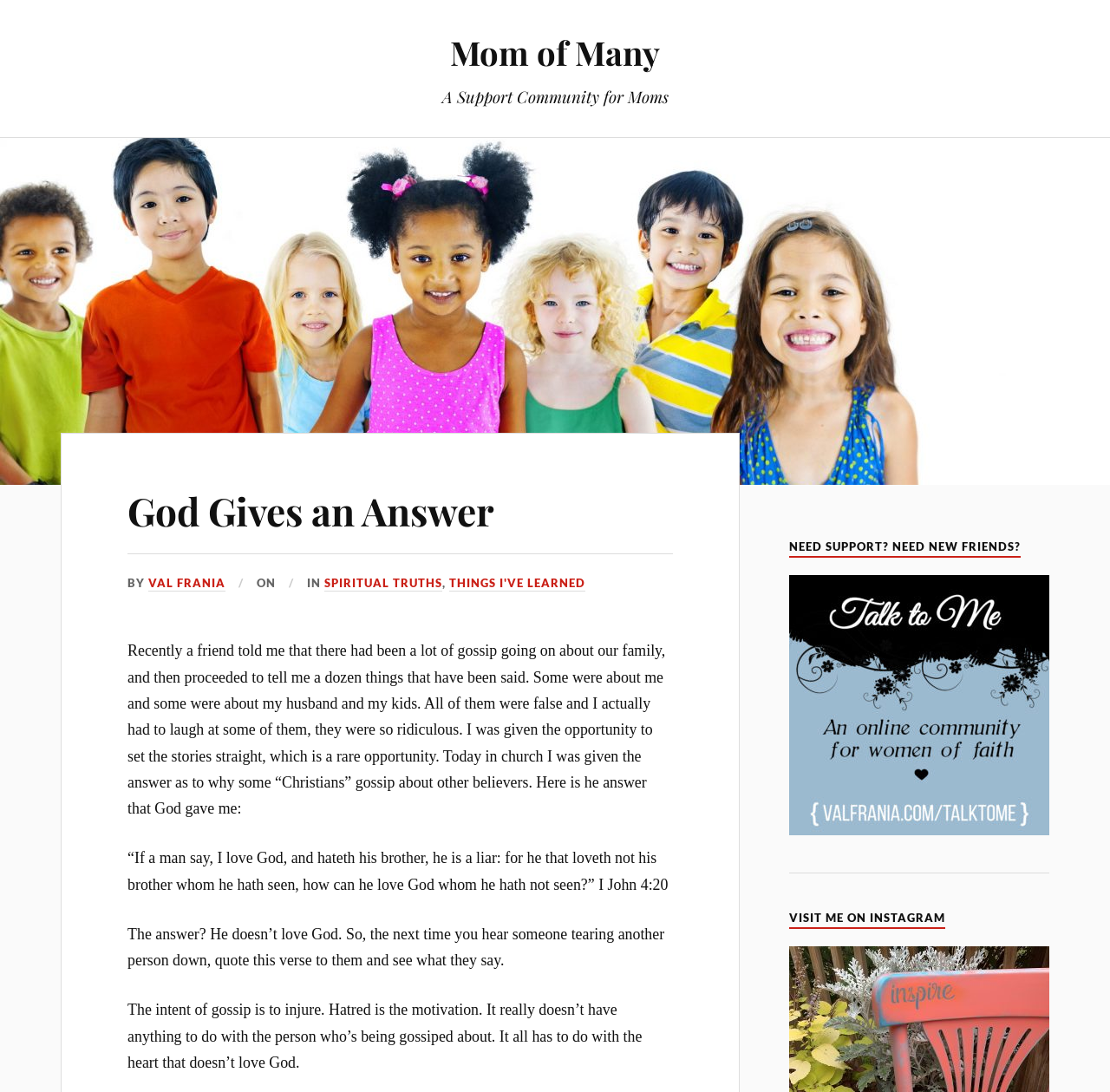Create a detailed narrative describing the layout and content of the webpage.

This webpage is about a support community for moms, with a focus on spiritual truths and personal stories. At the top, there is a link to "Mom of Many" and a heading that reads "A Support Community for Moms". Below this, there is a large figure that takes up most of the page, containing a heading "God Gives an Answer" and a link to the same title. 

Inside the figure, there is a byline with the author's name "VAL FRANIA" and a series of links to related topics such as "SPIRITUAL TRUTHS" and "THINGS I'VE LEARNED". Below the byline, there is a long paragraph of text that tells a personal story about gossip and how the author received an answer from God about why some Christians gossip about other believers. The text includes a Bible verse from 1 John 4:20 and some reflections on the motivations behind gossip.

To the right of the figure, there are two headings: "NEED SUPPORT? NEED NEW FRIENDS?" with a link below it, and "VISIT ME ON INSTAGRAM" with no link. Overall, the webpage has a personal and reflective tone, with a focus on spiritual growth and community.